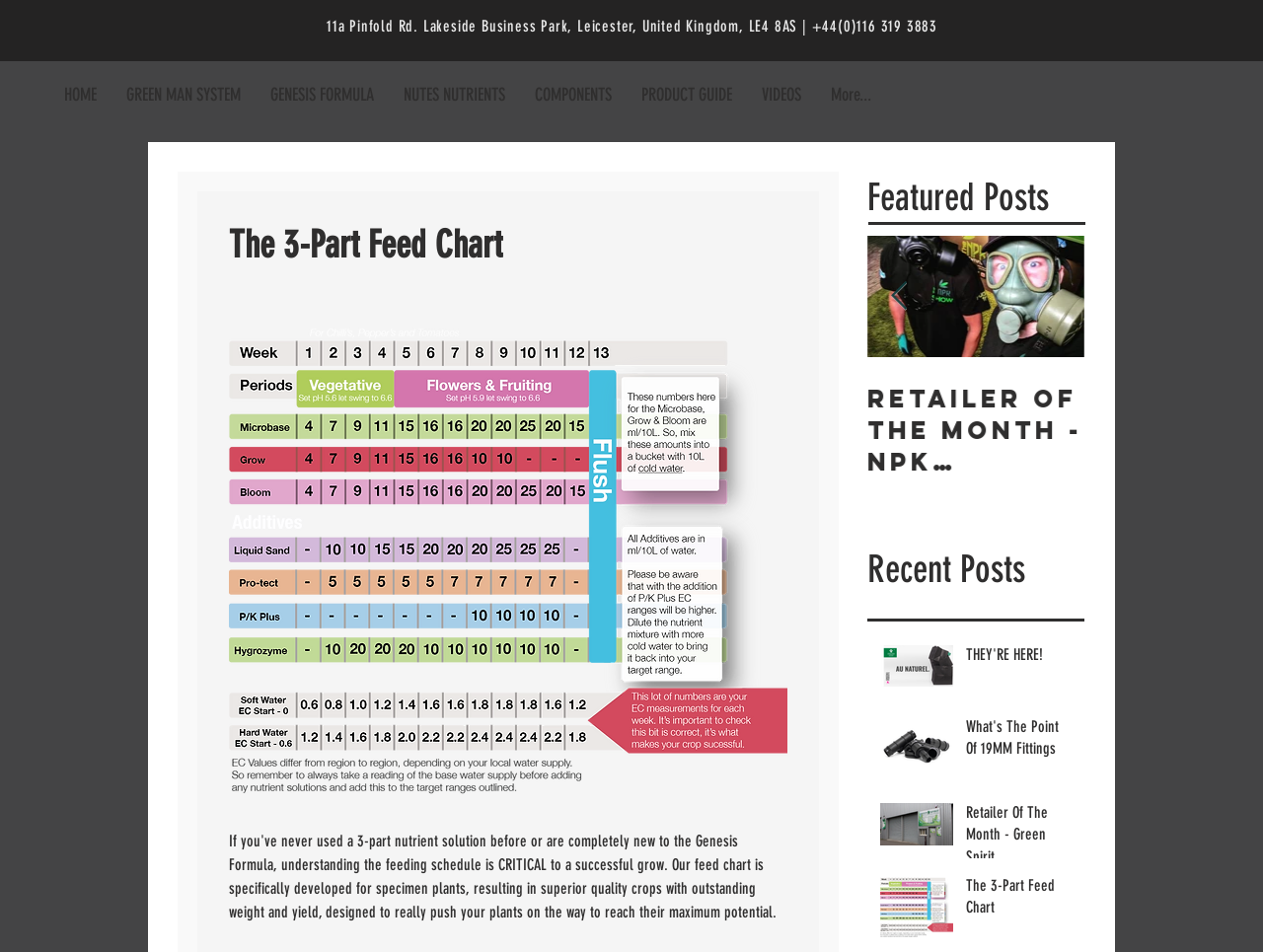Locate the bounding box coordinates of the area where you should click to accomplish the instruction: "Read the Retailer Of The Month - Green Spirit post".

[0.343, 0.248, 0.515, 0.541]